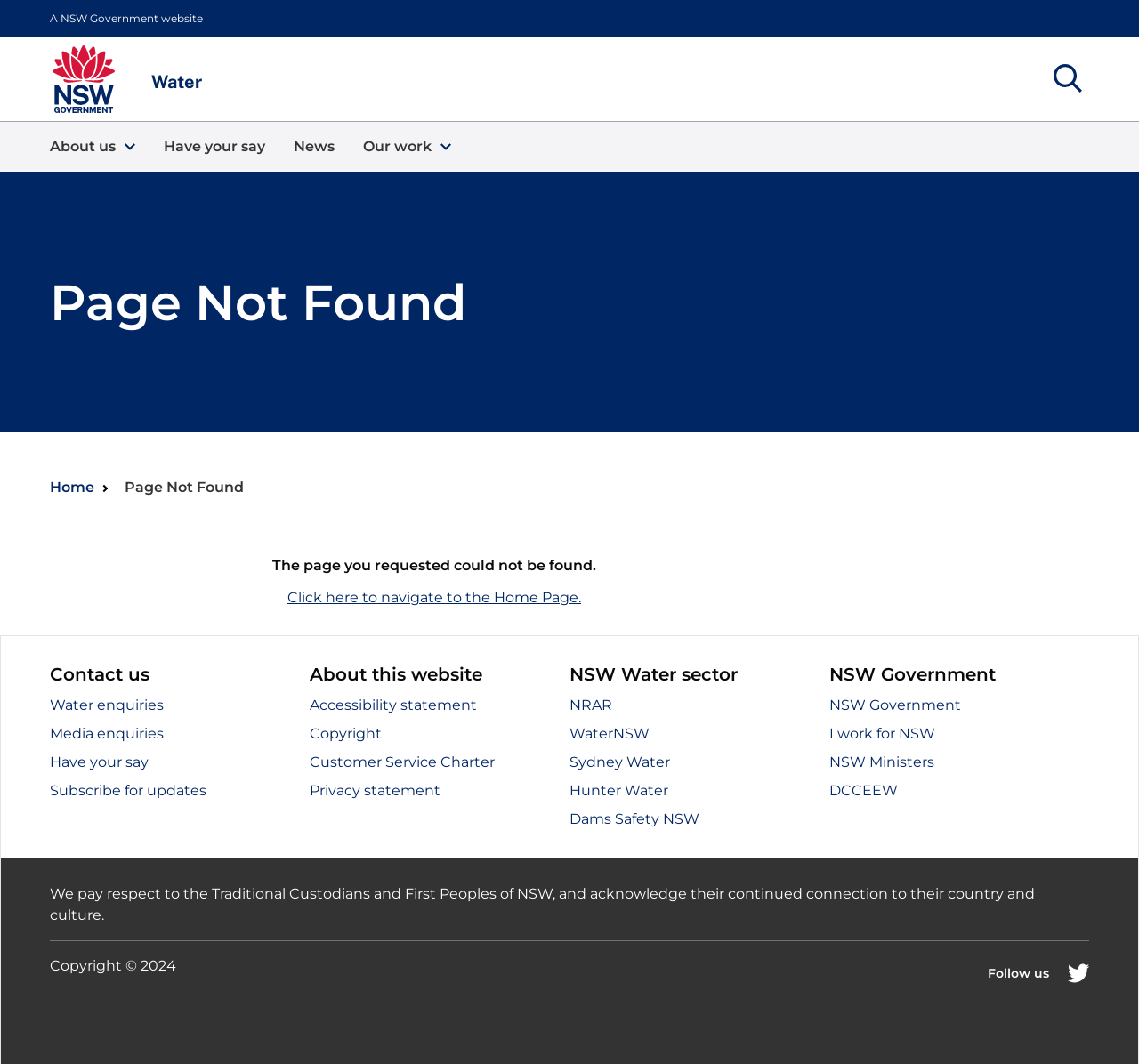What is the current page status?
Using the image as a reference, give a one-word or short phrase answer.

Page Not Found